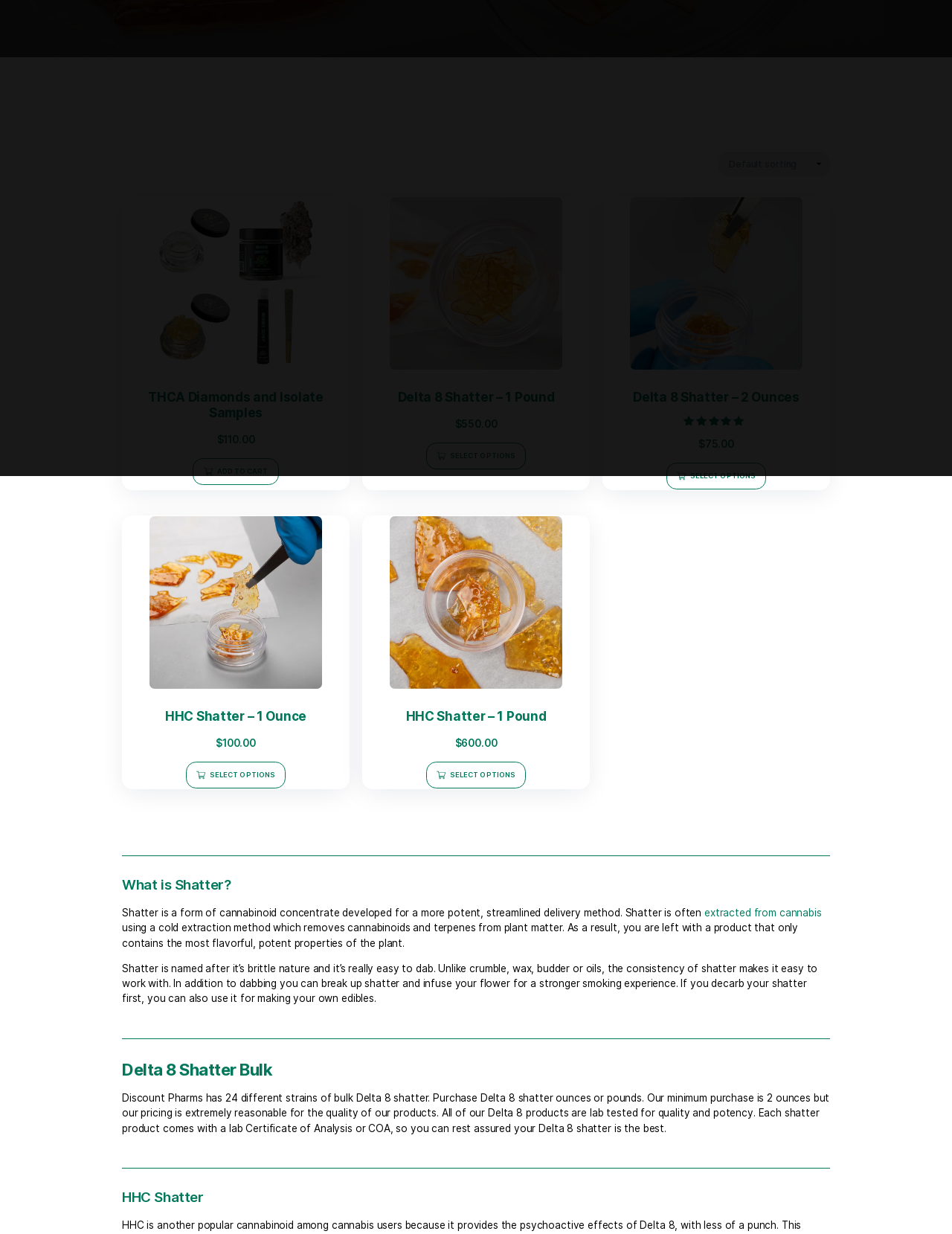Using the provided element description "YES", determine the bounding box coordinates of the UI element.

[0.364, 0.005, 0.497, 0.028]